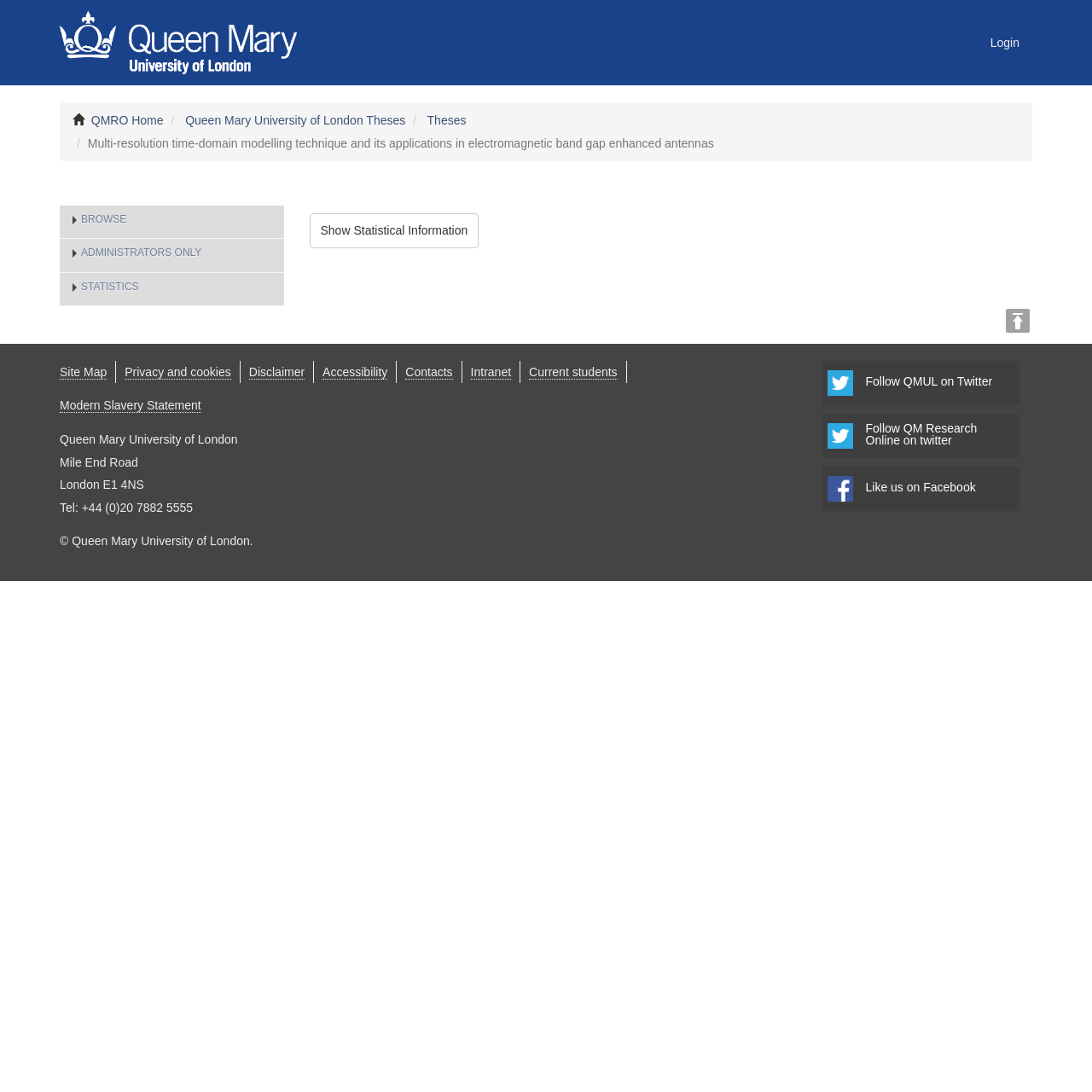Answer with a single word or phrase: 
What is the phone number of the university?

+44 (0)20 7882 5555